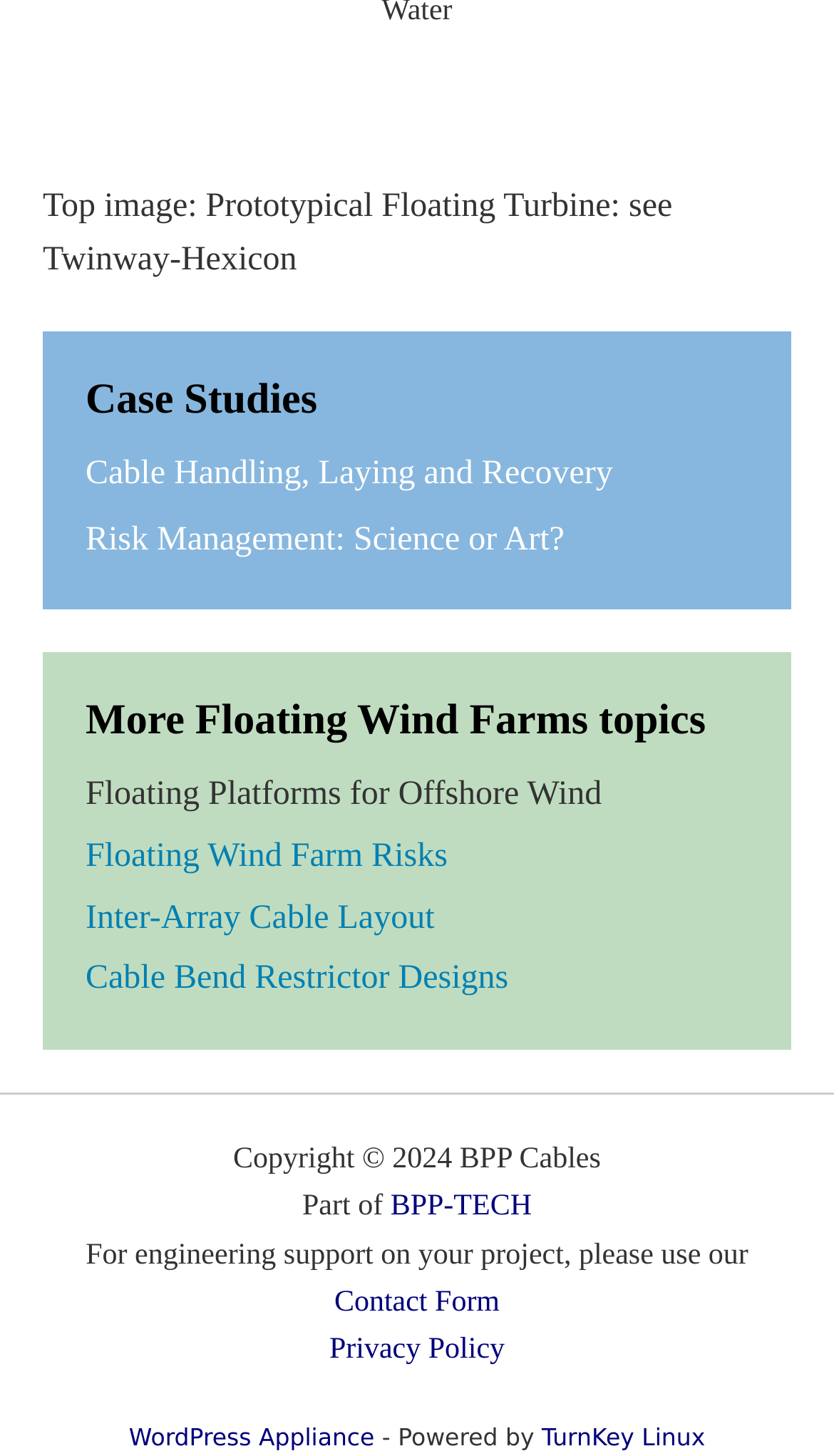Find the bounding box coordinates for the area that must be clicked to perform this action: "Get the office ADDRESS".

None